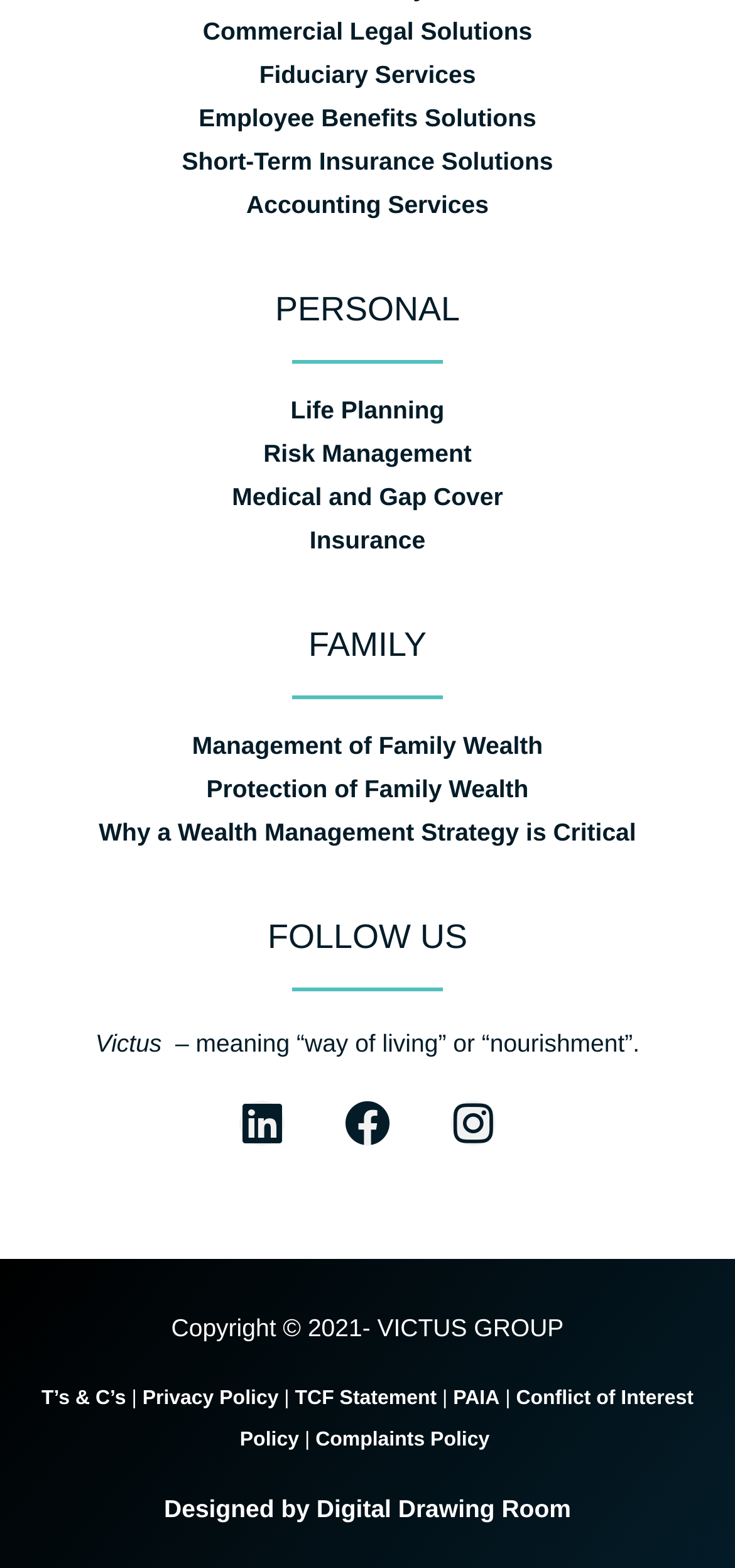Using the element description: "Risk Management", determine the bounding box coordinates. The coordinates should be in the format [left, top, right, bottom], with values between 0 and 1.

[0.358, 0.28, 0.642, 0.298]